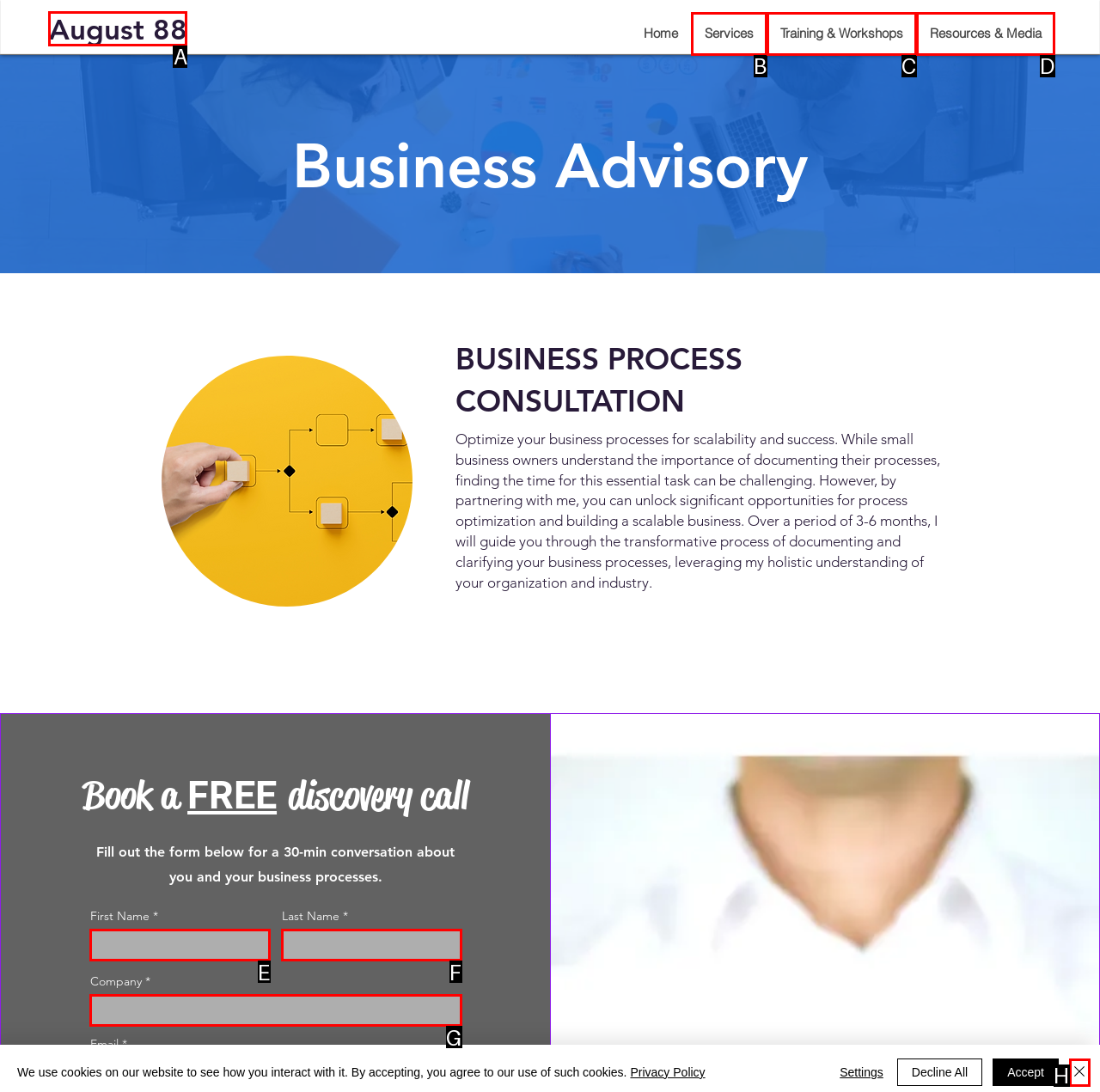Indicate which red-bounded element should be clicked to perform the task: Click on August 88 Answer with the letter of the correct option.

A